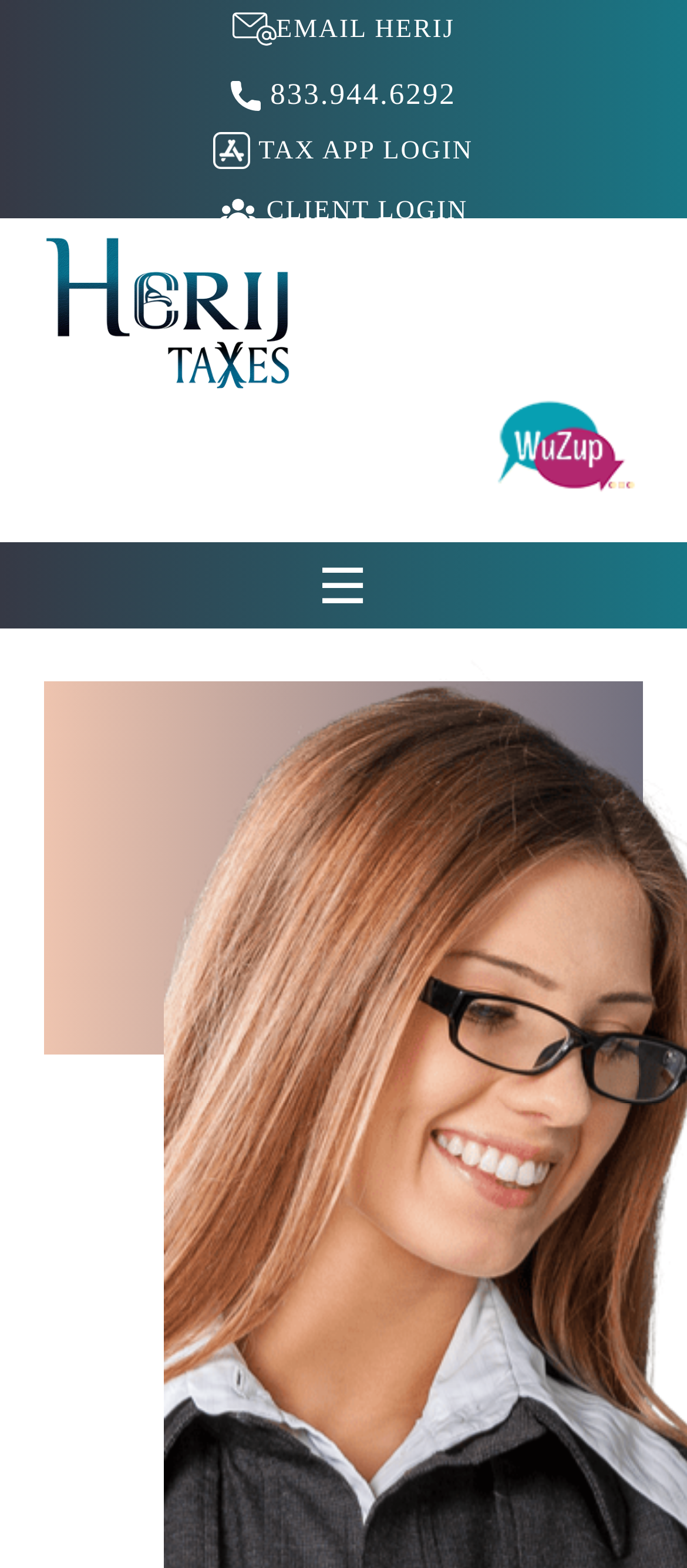What is the logo of Herij Taxes?
Respond to the question with a single word or phrase according to the image.

Herij Taxes Logo by Five Hues